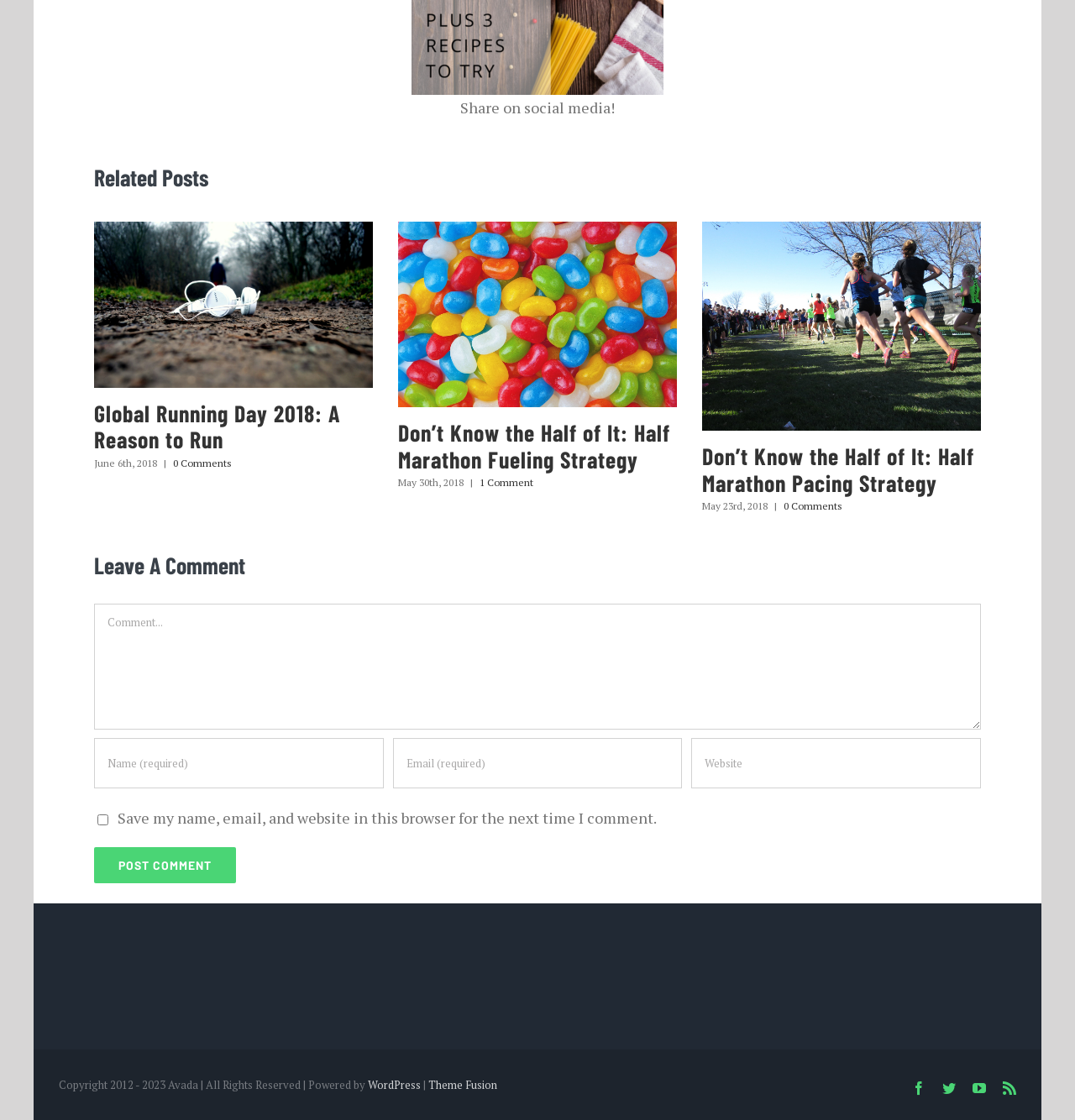What is the title of the first related post?
Your answer should be a single word or phrase derived from the screenshot.

Global Running Day 2018: A Reason to Run